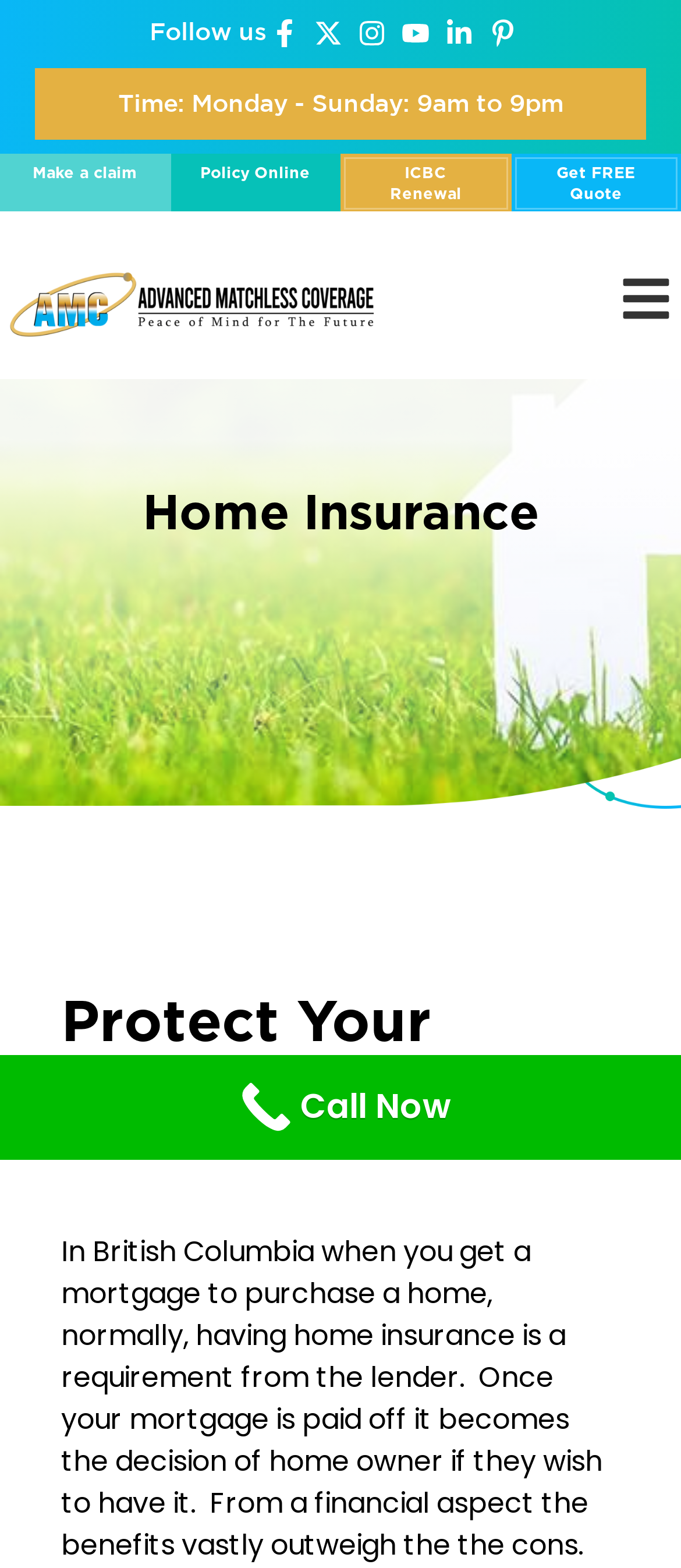Find and provide the bounding box coordinates for the UI element described here: "ICBC Renewal". The coordinates should be given as four float numbers between 0 and 1: [left, top, right, bottom].

[0.538, 0.104, 0.712, 0.13]